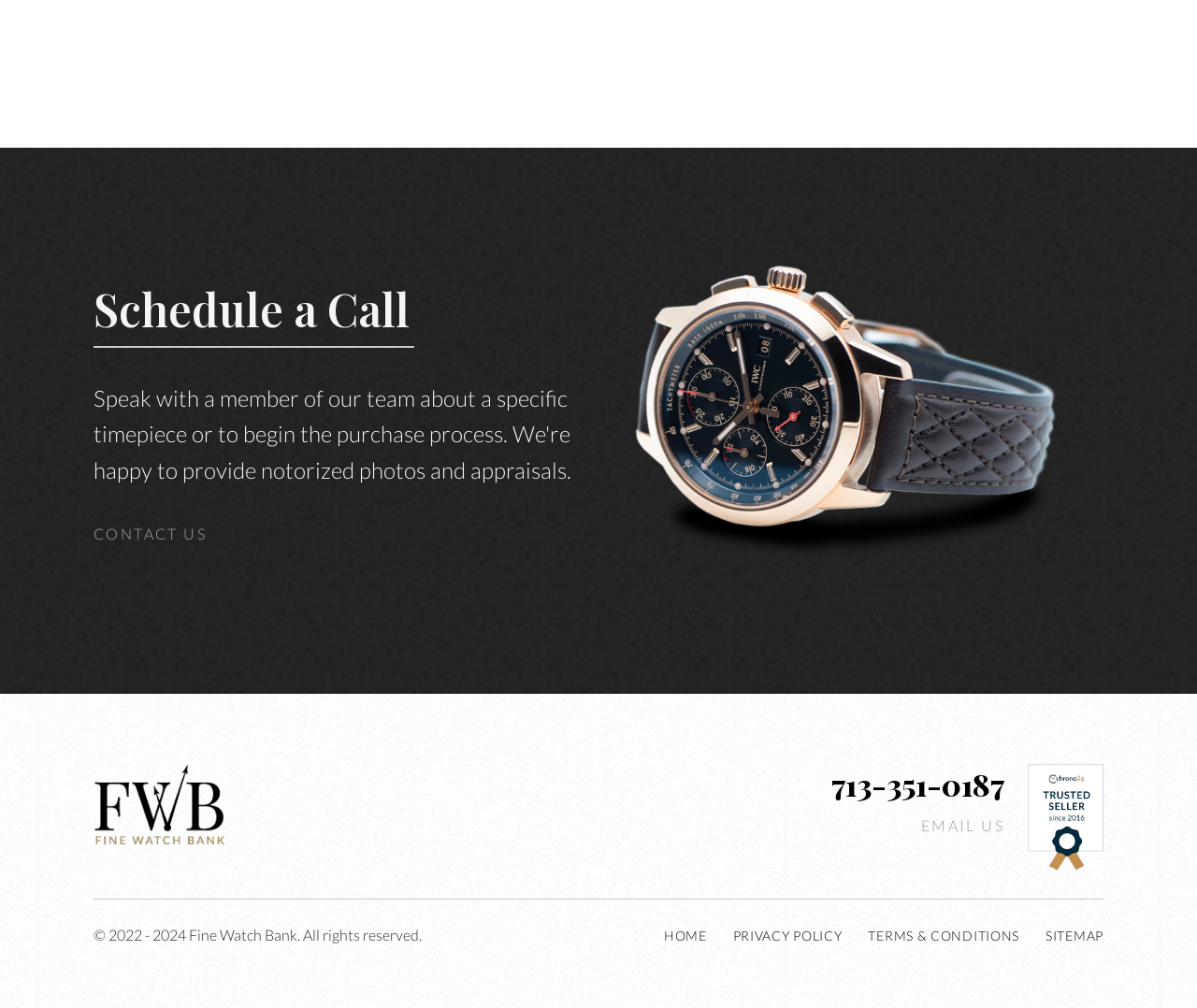Given the element description: "Summer Movie Fun", predict the bounding box coordinates of this UI element. The coordinates must be four float numbers between 0 and 1, given as [left, top, right, bottom].

None